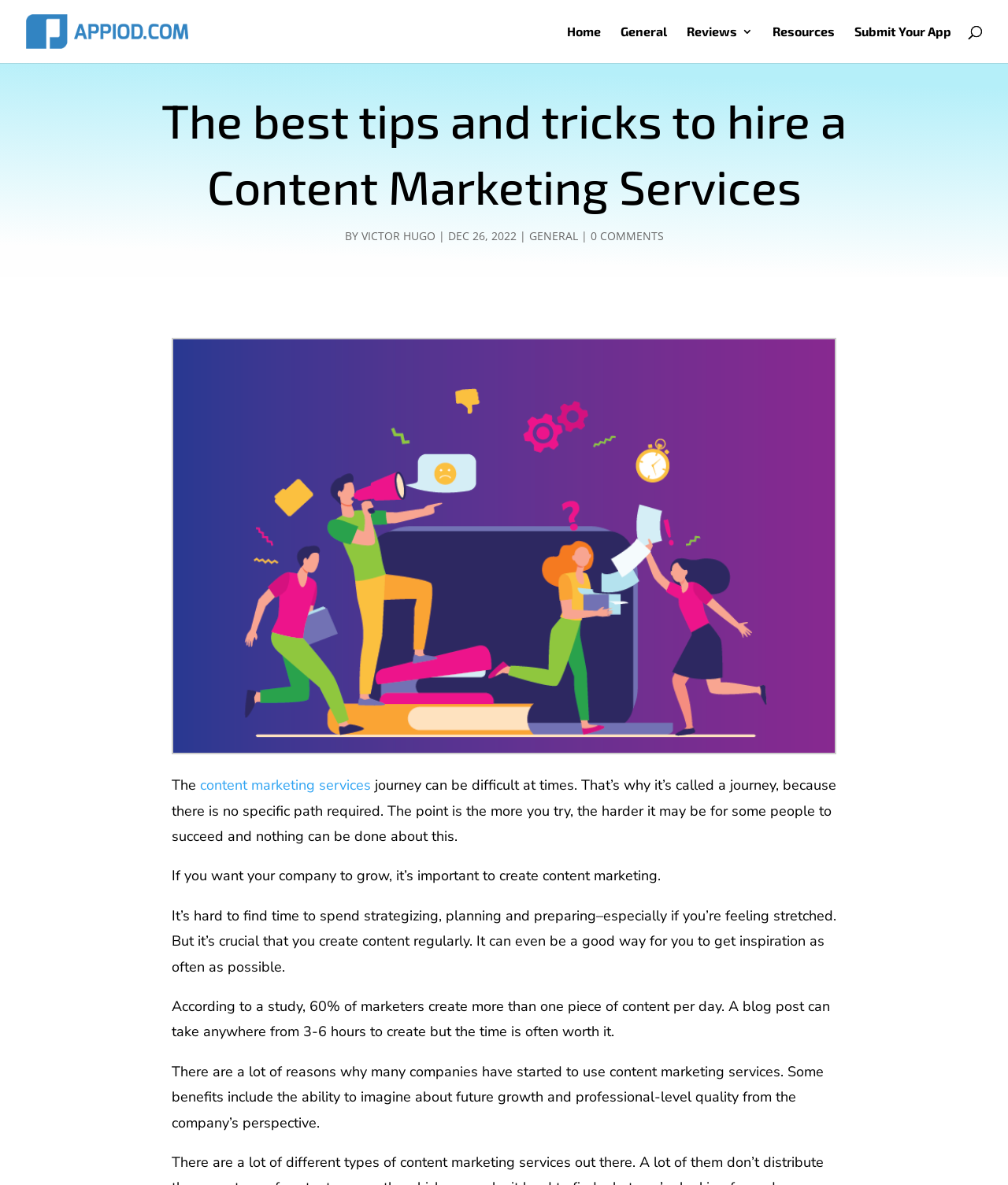What is the topic of the article?
Based on the screenshot, provide your answer in one word or phrase.

Content Marketing Services